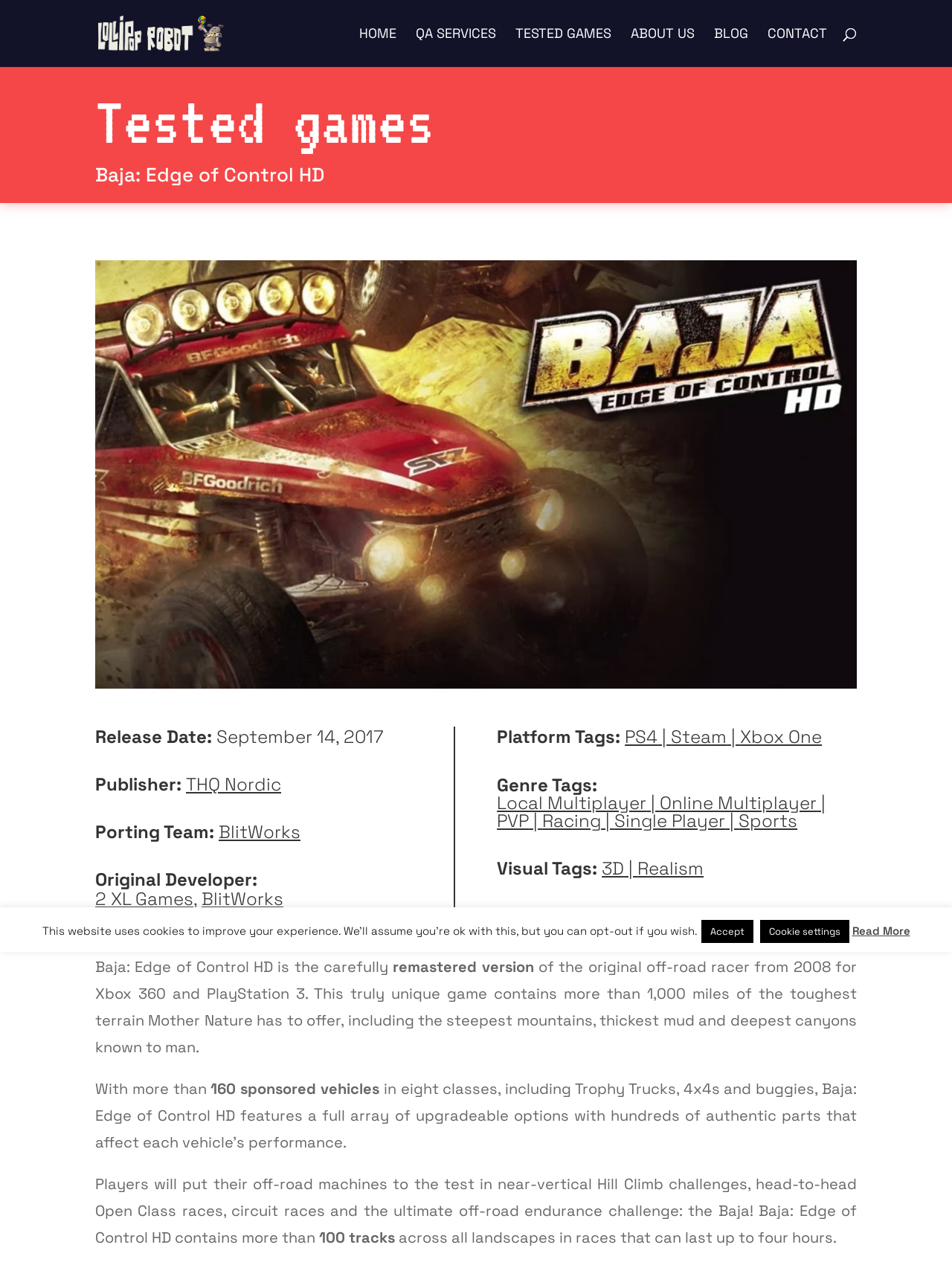How many tracks are there in the game?
Please look at the screenshot and answer using one word or phrase.

100 tracks